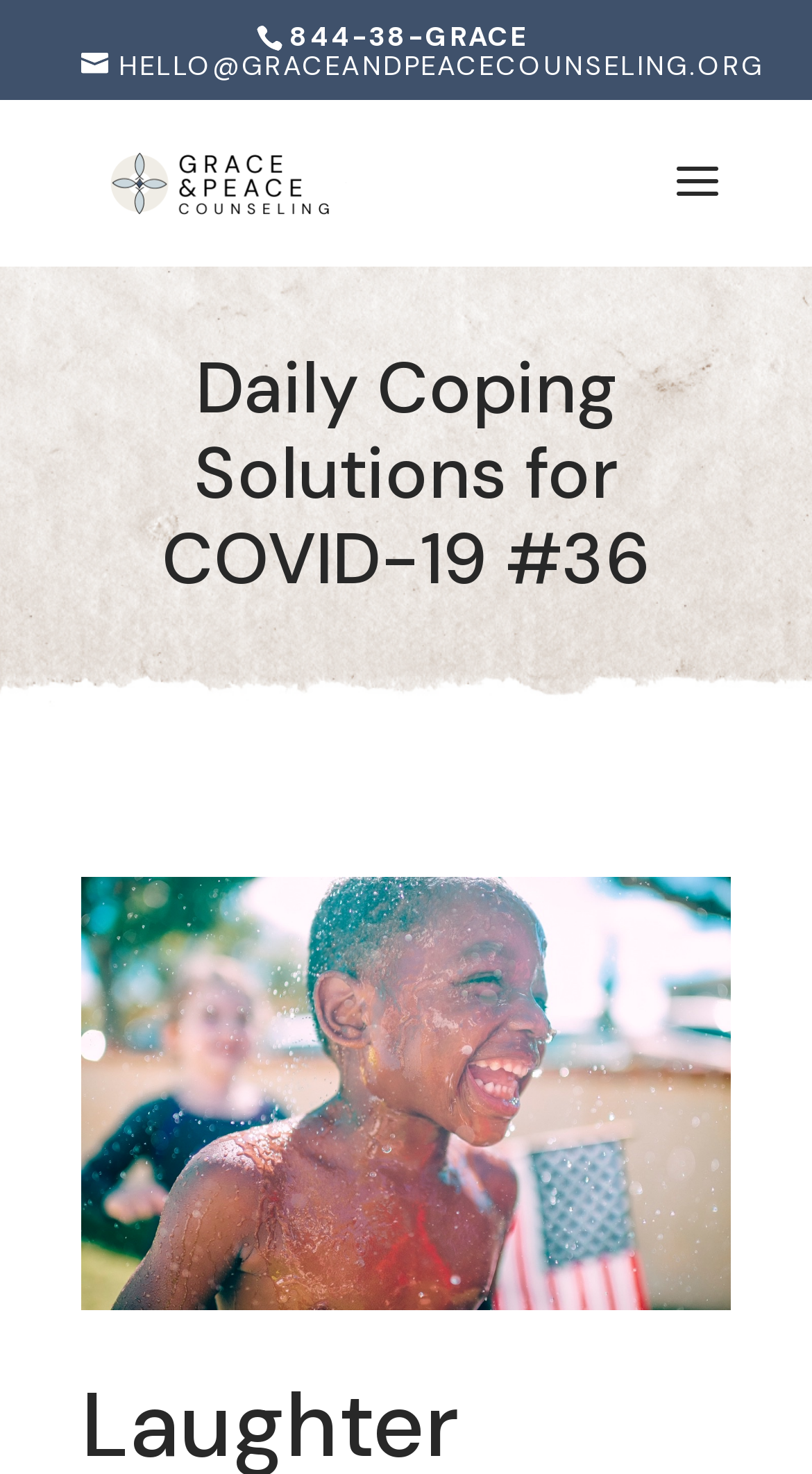Provide the bounding box coordinates of the HTML element described as: "aria-label="Toggle mobile menu"". The bounding box coordinates should be four float numbers between 0 and 1, i.e., [left, top, right, bottom].

None